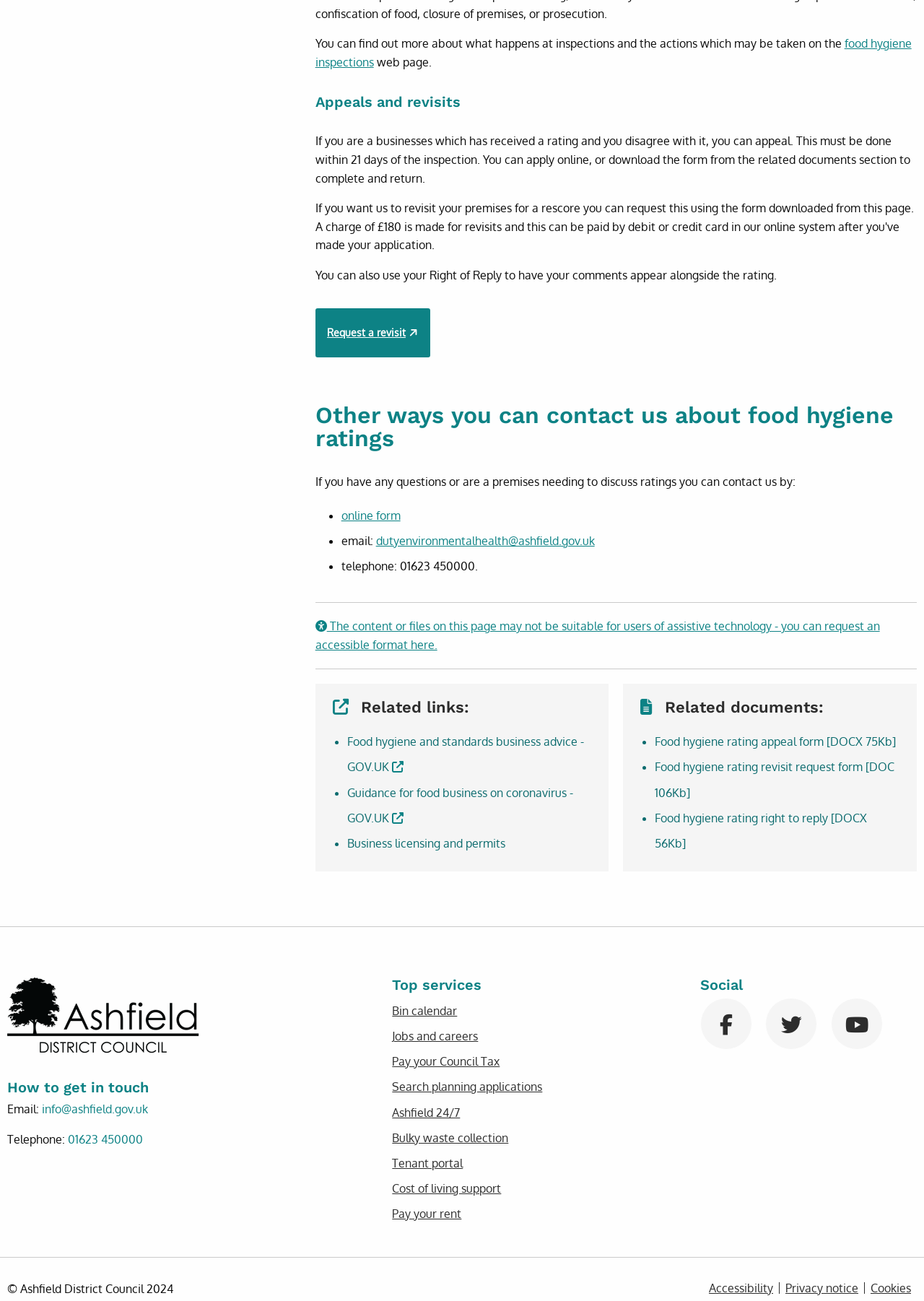Highlight the bounding box of the UI element that corresponds to this description: "Cookies".

[0.942, 0.985, 0.986, 0.994]